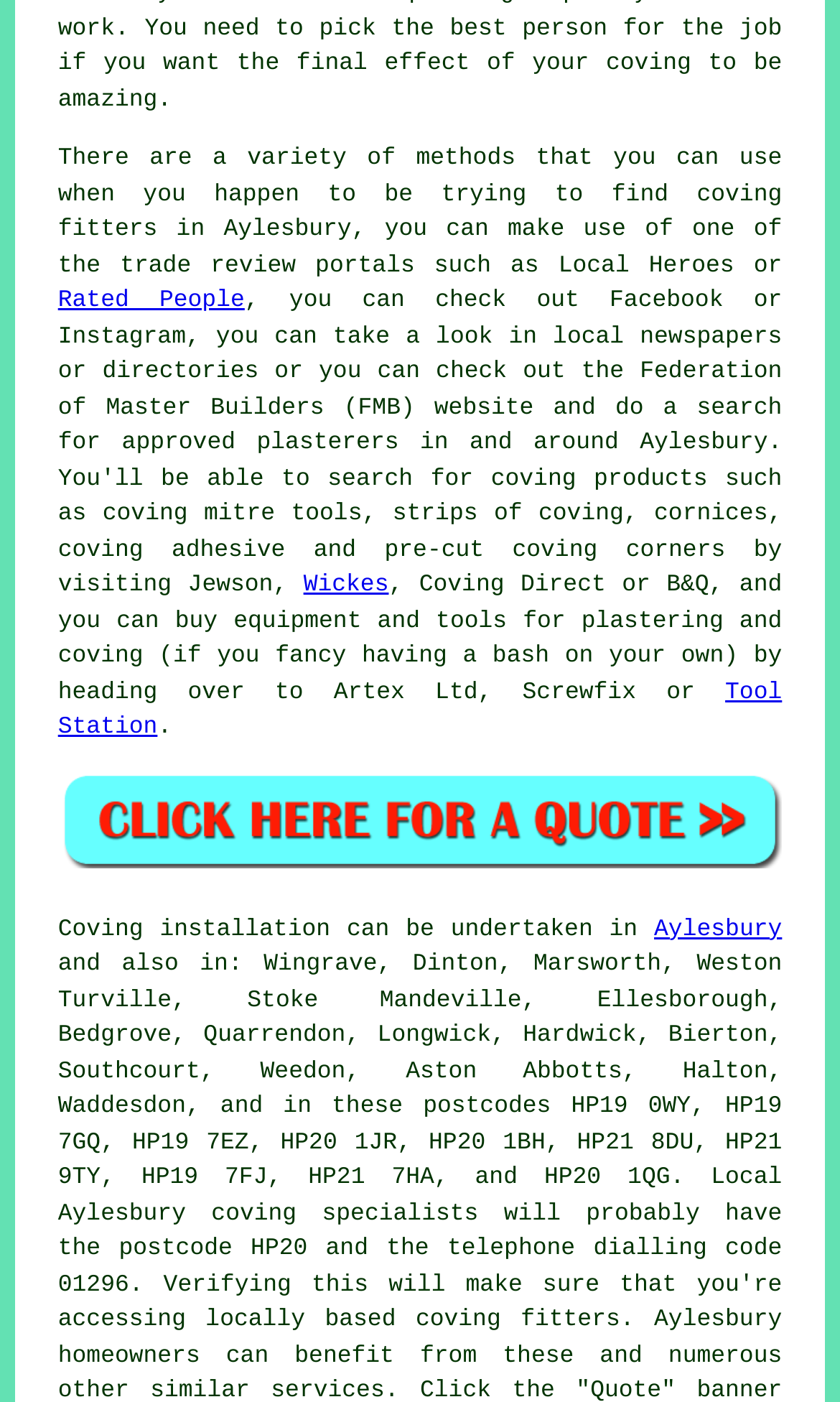Using the provided element description "Wickes", determine the bounding box coordinates of the UI element.

[0.361, 0.409, 0.463, 0.428]